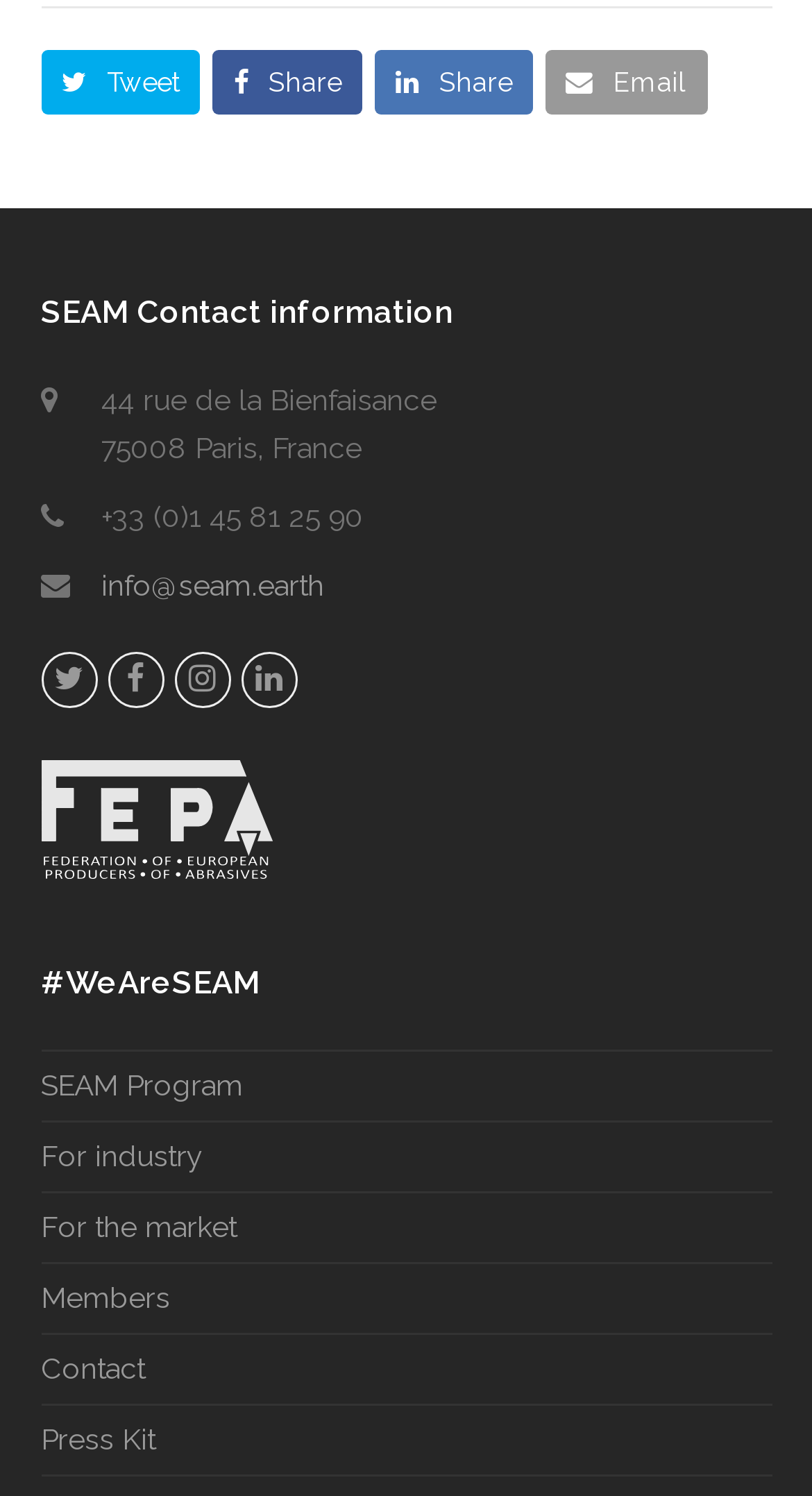From the screenshot, find the bounding box of the UI element matching this description: "Press Kit". Supply the bounding box coordinates in the form [left, top, right, bottom], each a float between 0 and 1.

[0.05, 0.951, 0.191, 0.973]